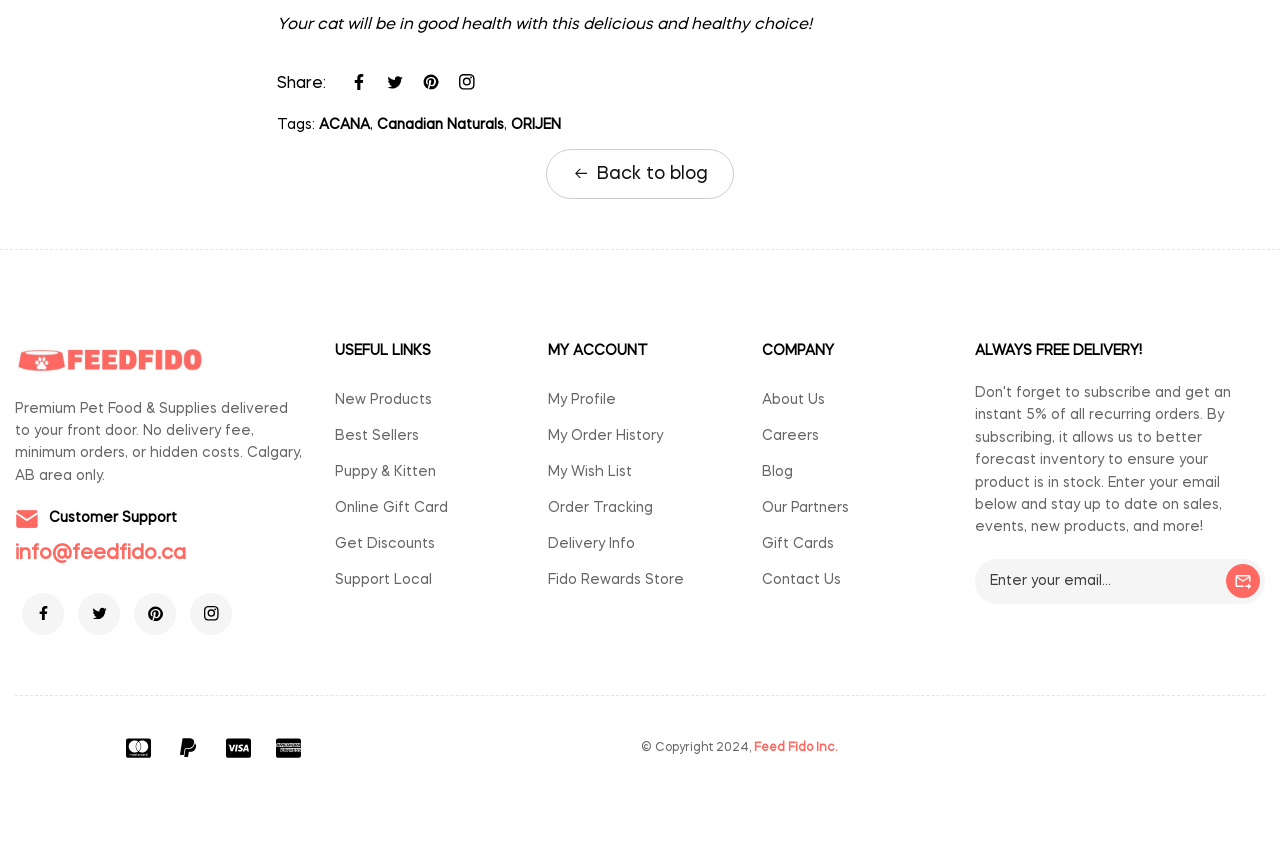Please identify the bounding box coordinates of the region to click in order to complete the task: "Get customer support". The coordinates must be four float numbers between 0 and 1, specified as [left, top, right, bottom].

[0.038, 0.601, 0.138, 0.617]